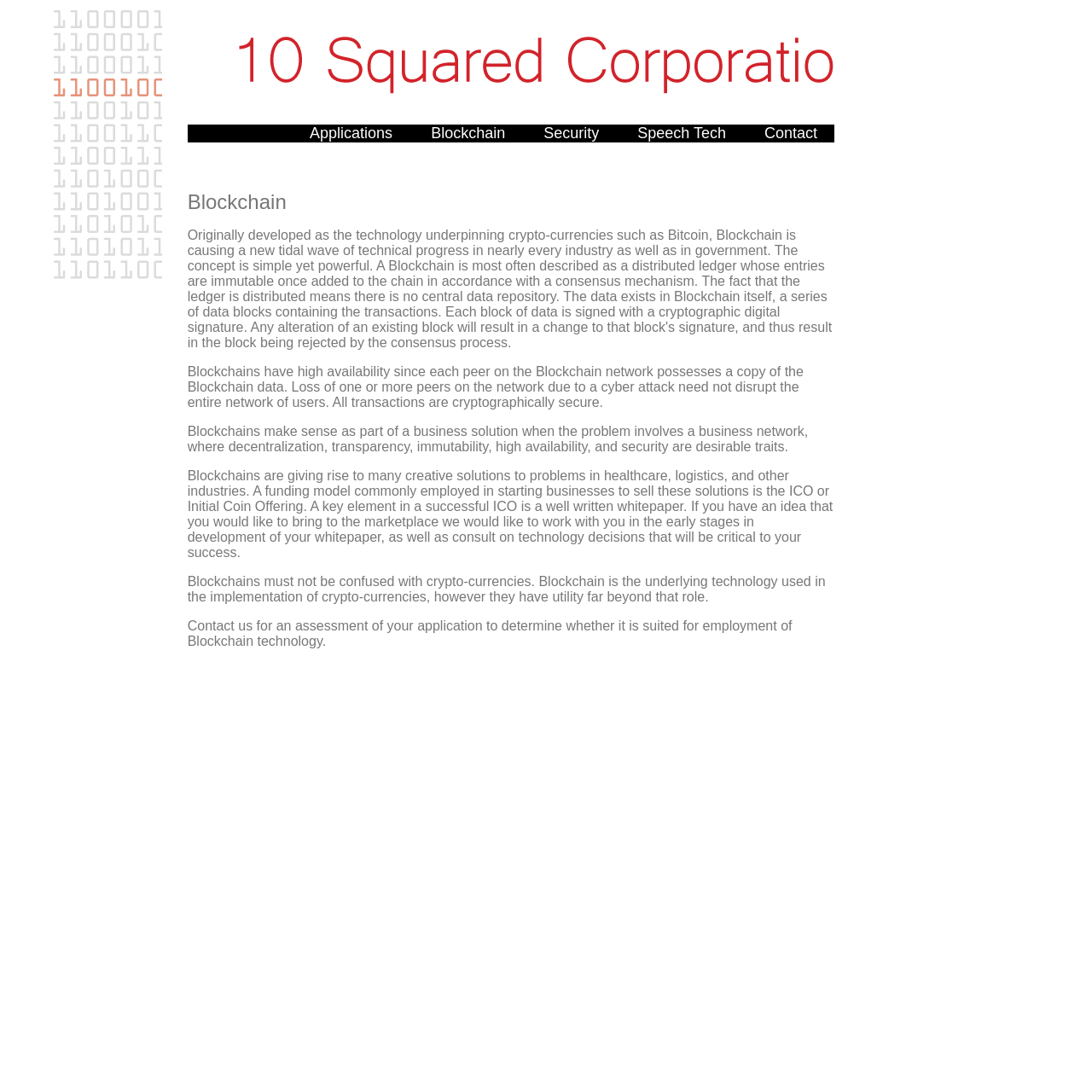What can 10 Squared Corporation help with in the early stages of a business idea?
Deliver a detailed and extensive answer to the question.

According to the webpage, 10 Squared Corporation can help with developing a whitepaper in the early stages of a business idea, specifically in the context of an Initial Coin Offering (ICO).